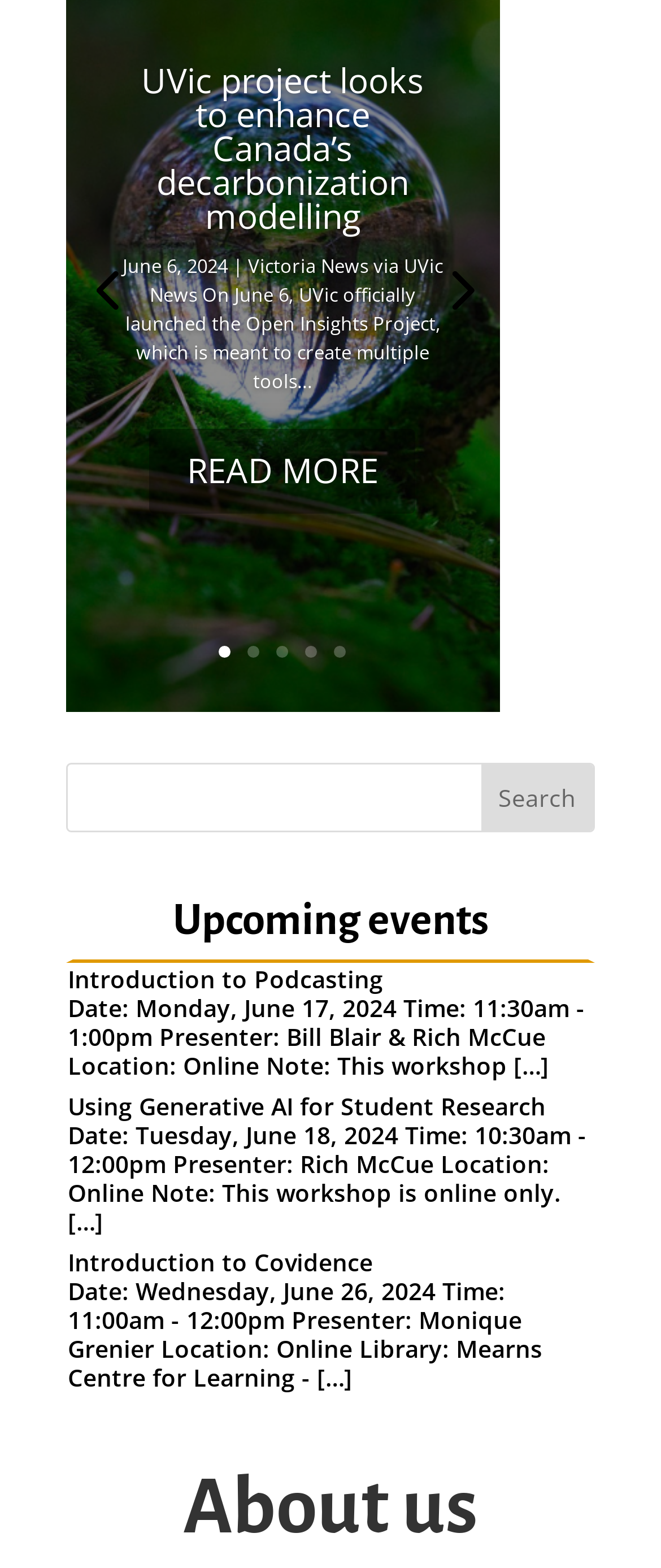How many upcoming events are listed?
Provide a detailed answer to the question, using the image to inform your response.

The number of upcoming events can be determined by counting the links and corresponding text descriptions under the heading 'Upcoming events', which are 'Introduction to Podcasting', 'Using Generative AI for Student Research', and 'Introduction to Covidence'.